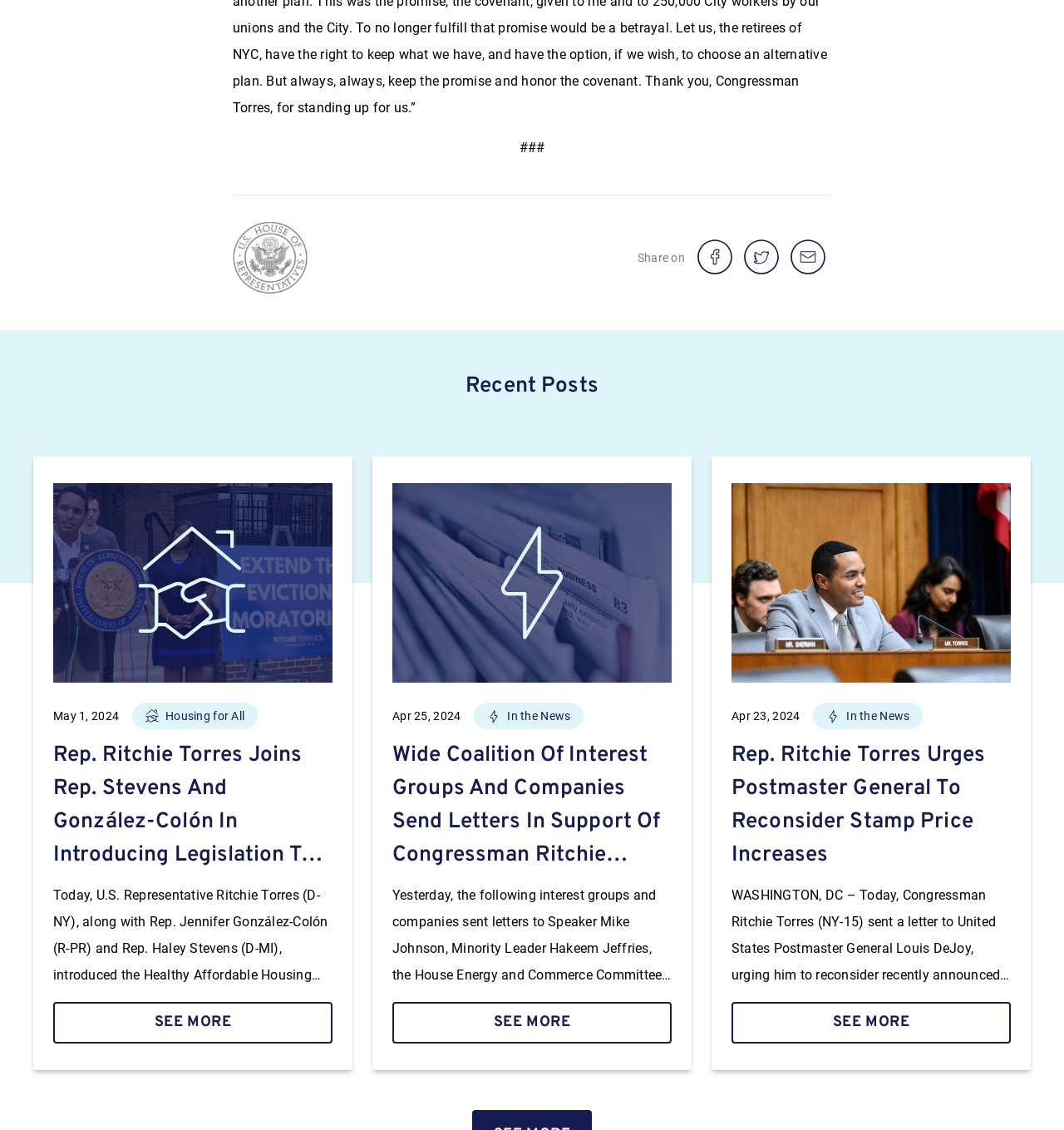What is the title of the first post?
Based on the image, give a concise answer in the form of a single word or short phrase.

Housing for All